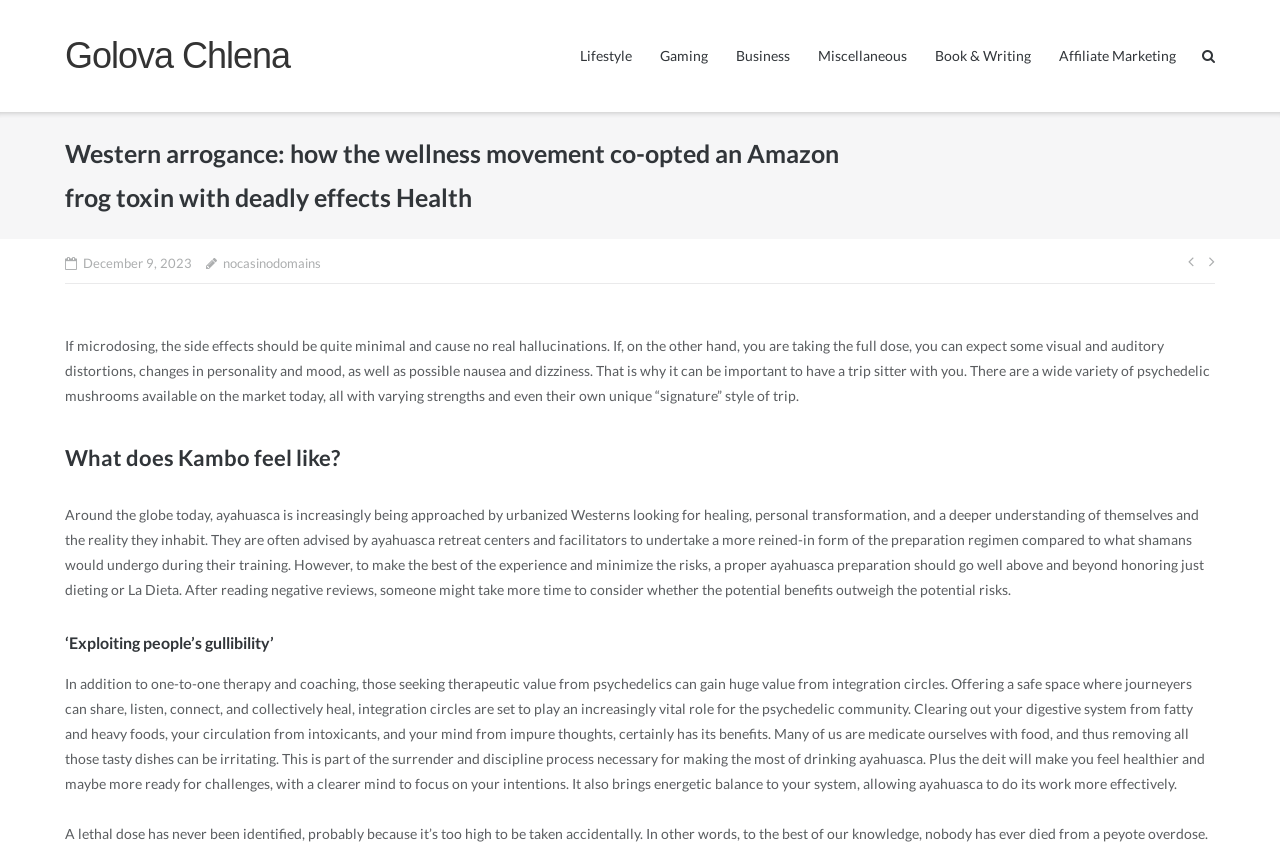Is it possible to die from a peyote overdose?
Based on the image, give a one-word or short phrase answer.

No